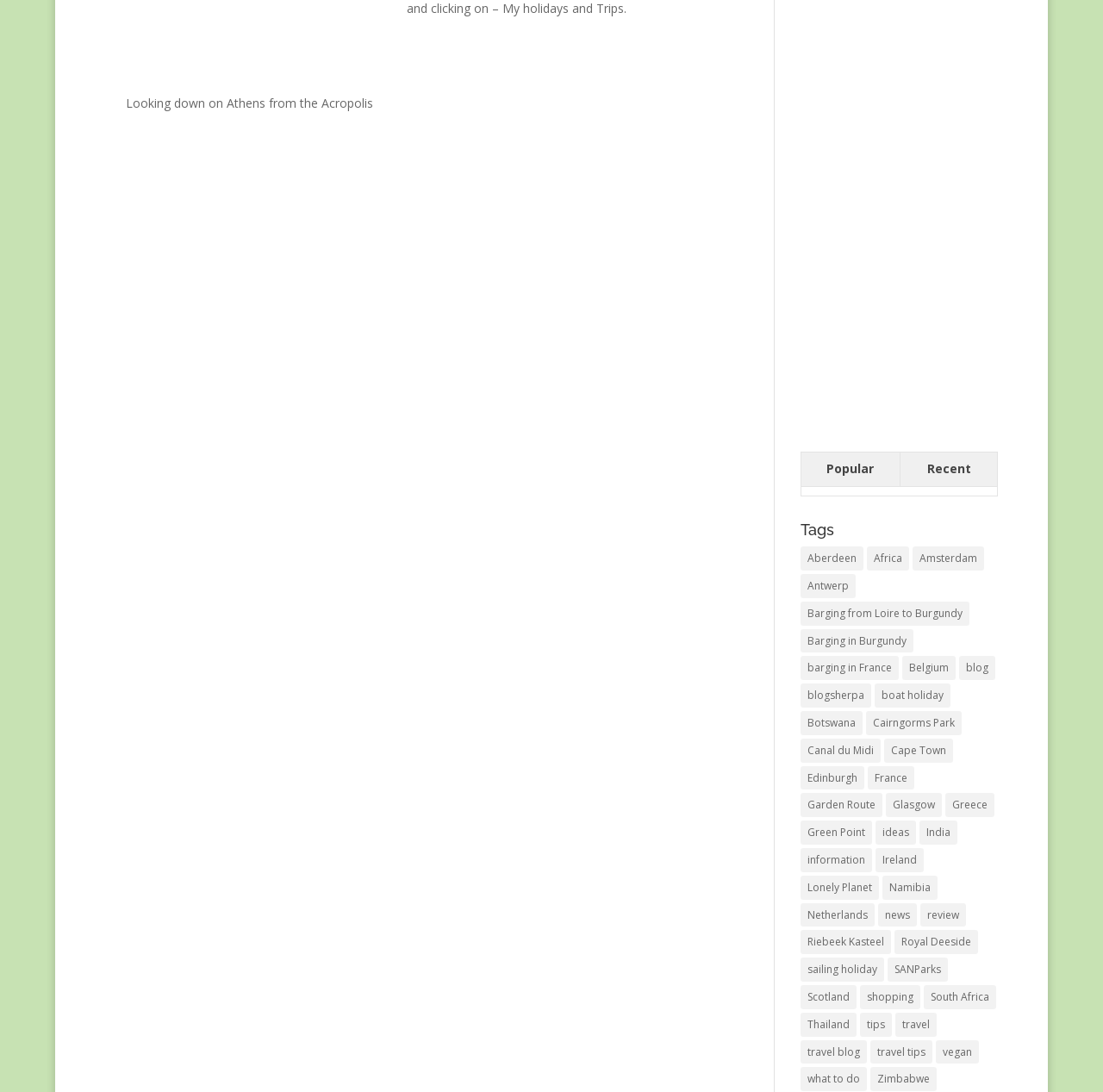Highlight the bounding box coordinates of the element that should be clicked to carry out the following instruction: "Read 'travel tips'". The coordinates must be given as four float numbers ranging from 0 to 1, i.e., [left, top, right, bottom].

[0.812, 0.927, 0.849, 0.949]